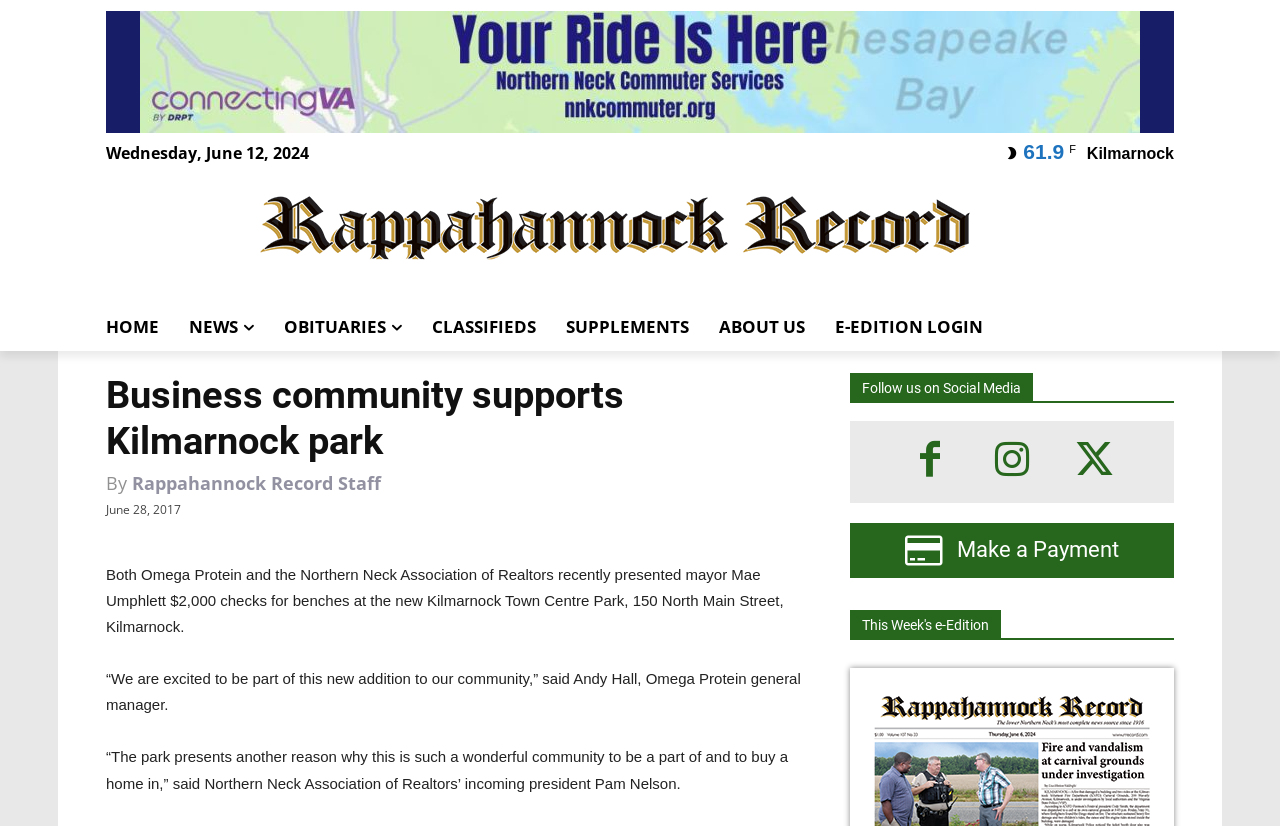Please identify the bounding box coordinates of the element I need to click to follow this instruction: "Make a Payment".

[0.664, 0.633, 0.917, 0.7]